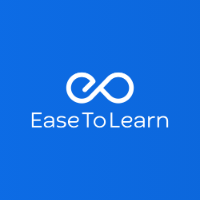What is the focus of the 'EaseToLearn' brand? Refer to the image and provide a one-word or short phrase answer.

Accessible education